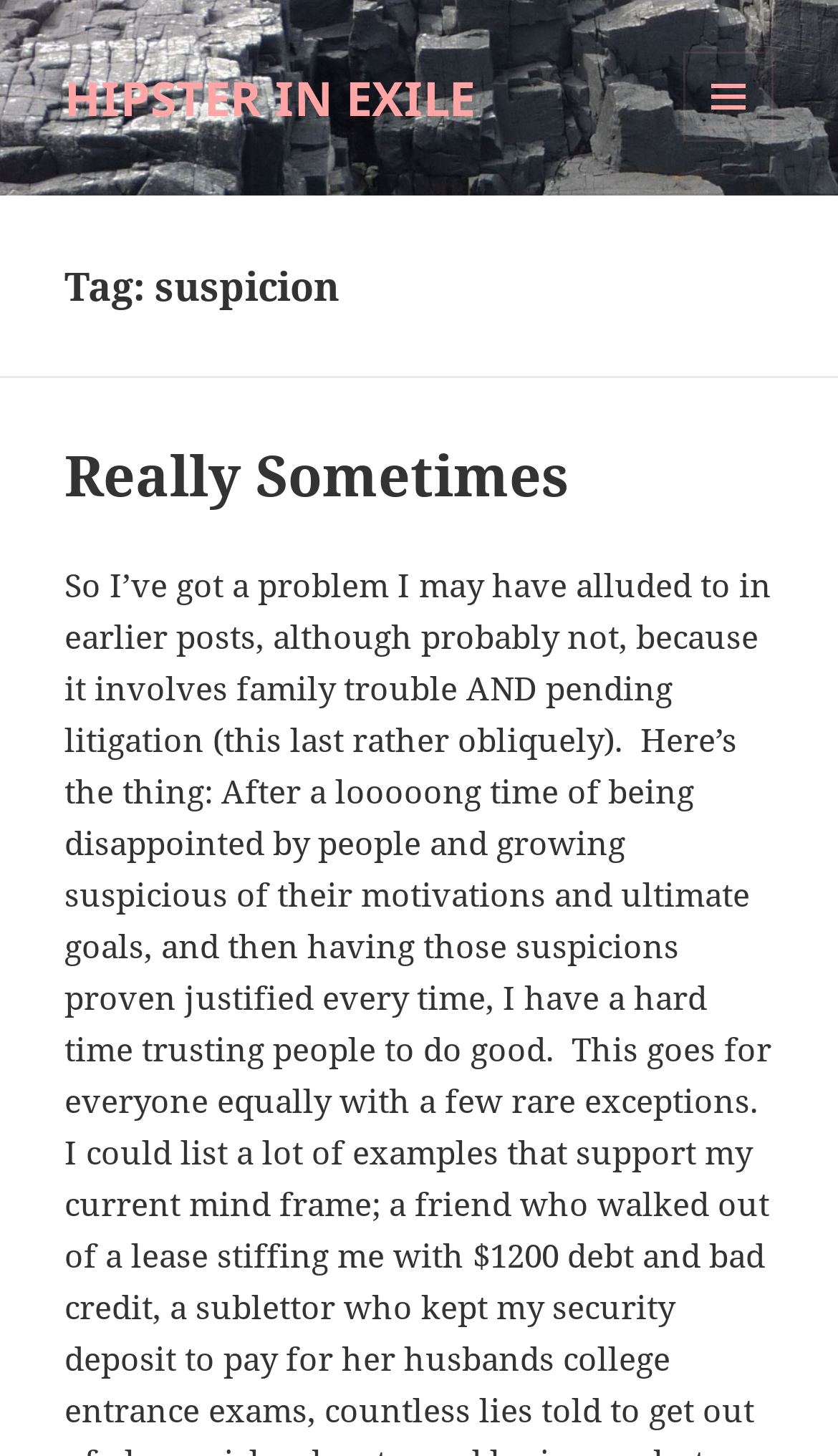Please determine the bounding box coordinates for the UI element described here. Use the format (top-left x, top-left y, bottom-right x, bottom-right y) with values bounded between 0 and 1: Menu and widgets

[0.815, 0.035, 0.923, 0.097]